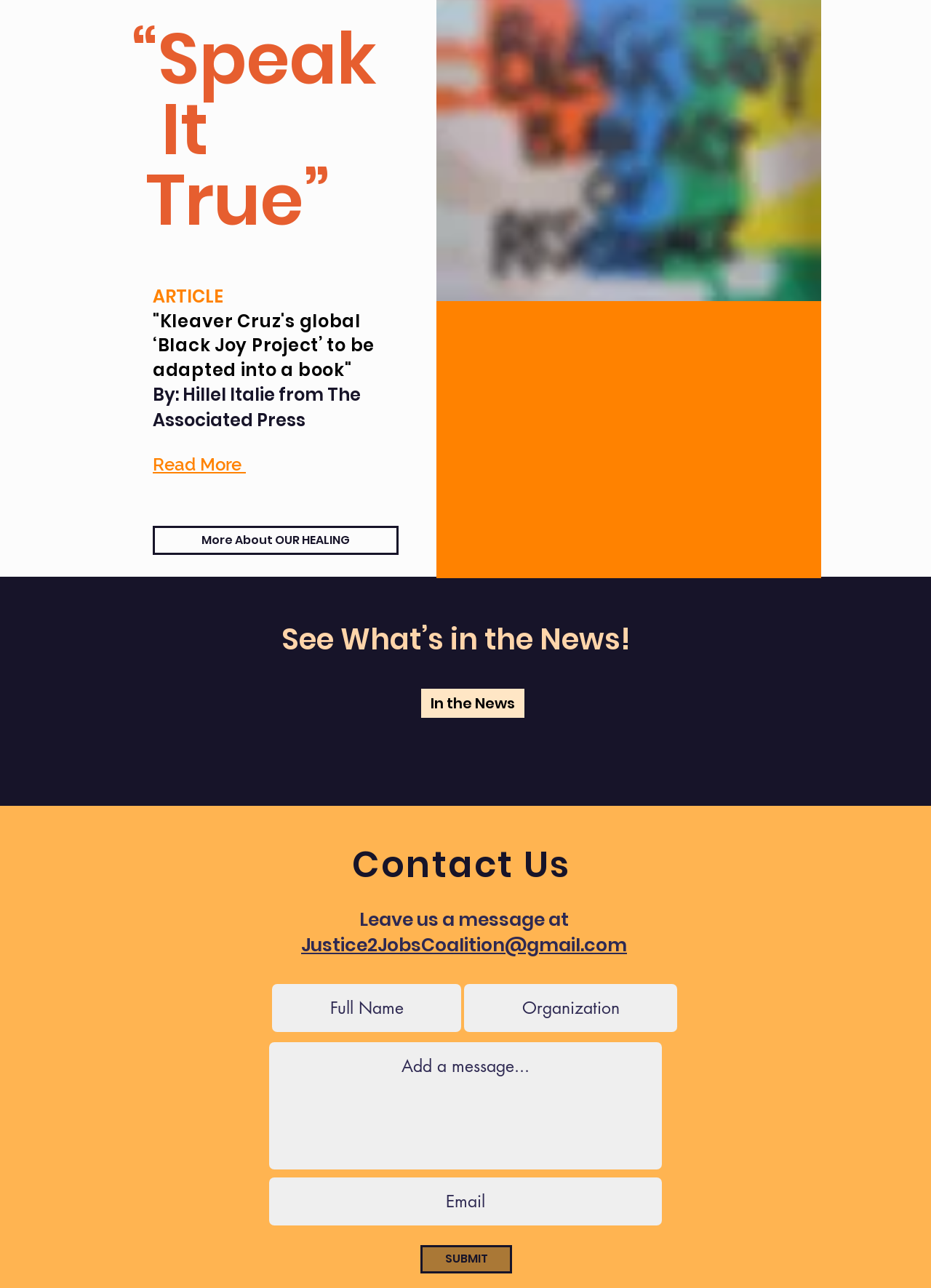Could you determine the bounding box coordinates of the clickable element to complete the instruction: "Search for something"? Provide the coordinates as four float numbers between 0 and 1, i.e., [left, top, right, bottom].

None